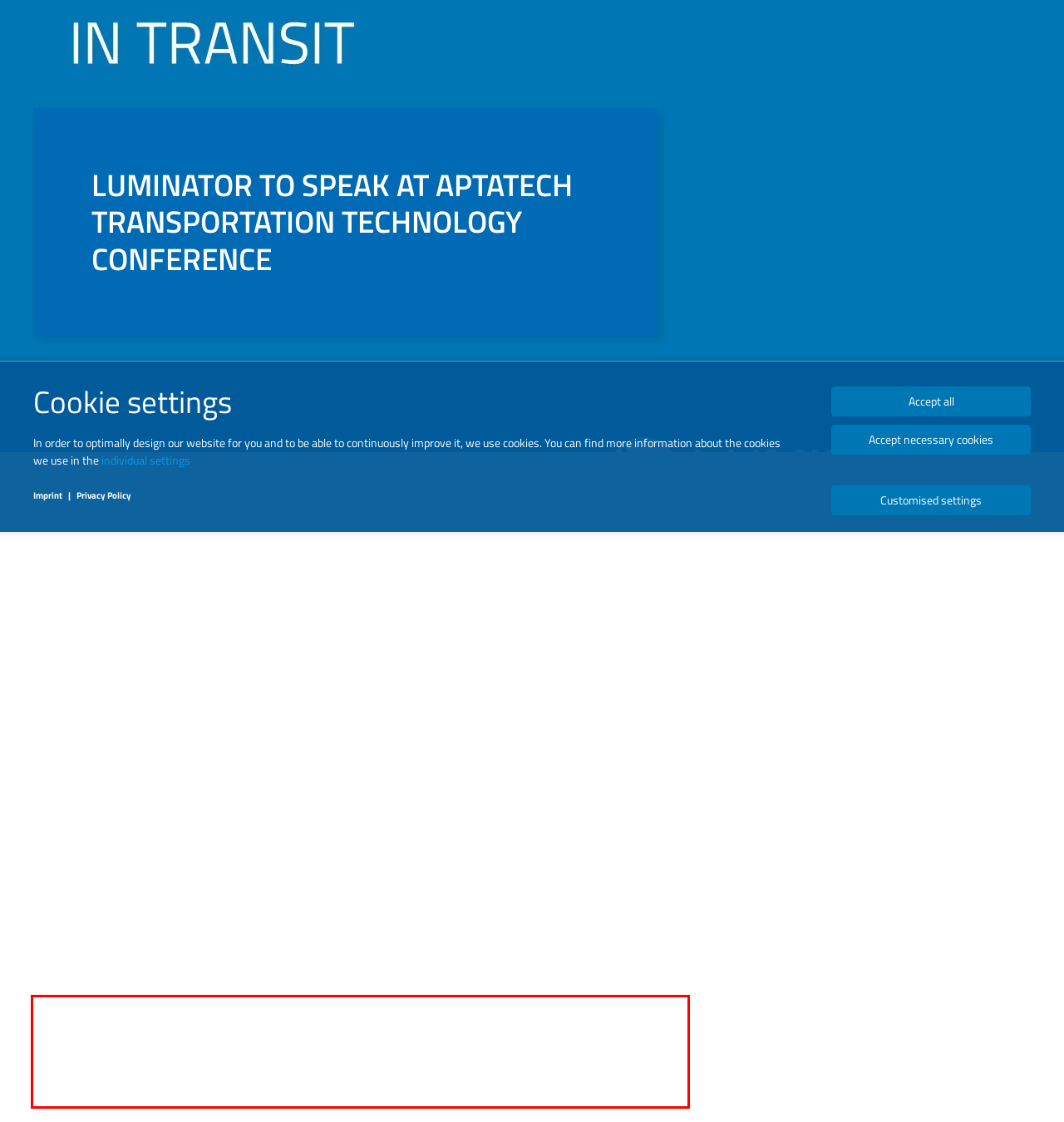Your task is to recognize and extract the text content from the UI element enclosed in the red bounding box on the webpage screenshot.

Plano, Texas (September 11, 2019) Luminator Technology Group (Luminator), a global leader in mass transit technology solutions, announces the participation of its Vice President of Sales, Dan Kelleher, and Director of Business Development, Matt Siwek, at the APTAtech Transportation Technology Conference (APTAtech) in Columbus, Ohio, September 15-18. Kelleher and Siwek will join transit tech leaders to discuss the use of innovative technologies that impact ridership, passenger information, and safety.